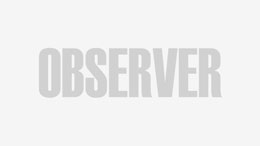Answer this question using a single word or a brief phrase:
What type of organization might be associated with this image?

Publication or organization